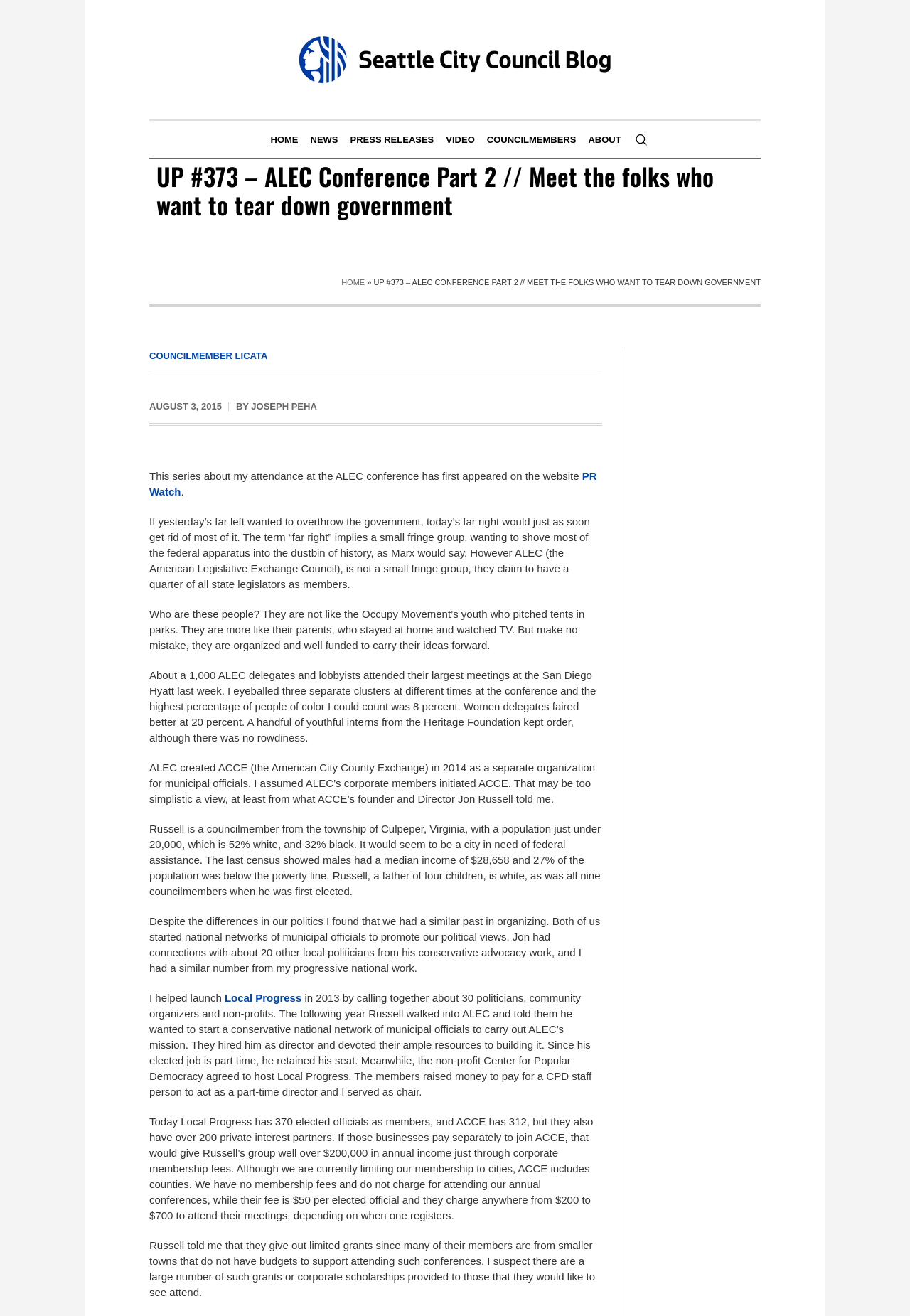What is the name of the organization founded by Jon Russell?
Using the image as a reference, answer the question in detail.

I found the answer by reading the text content of the webpage, which mentions Jon Russell as the founder and director of ACCE, the American City County Exchange.